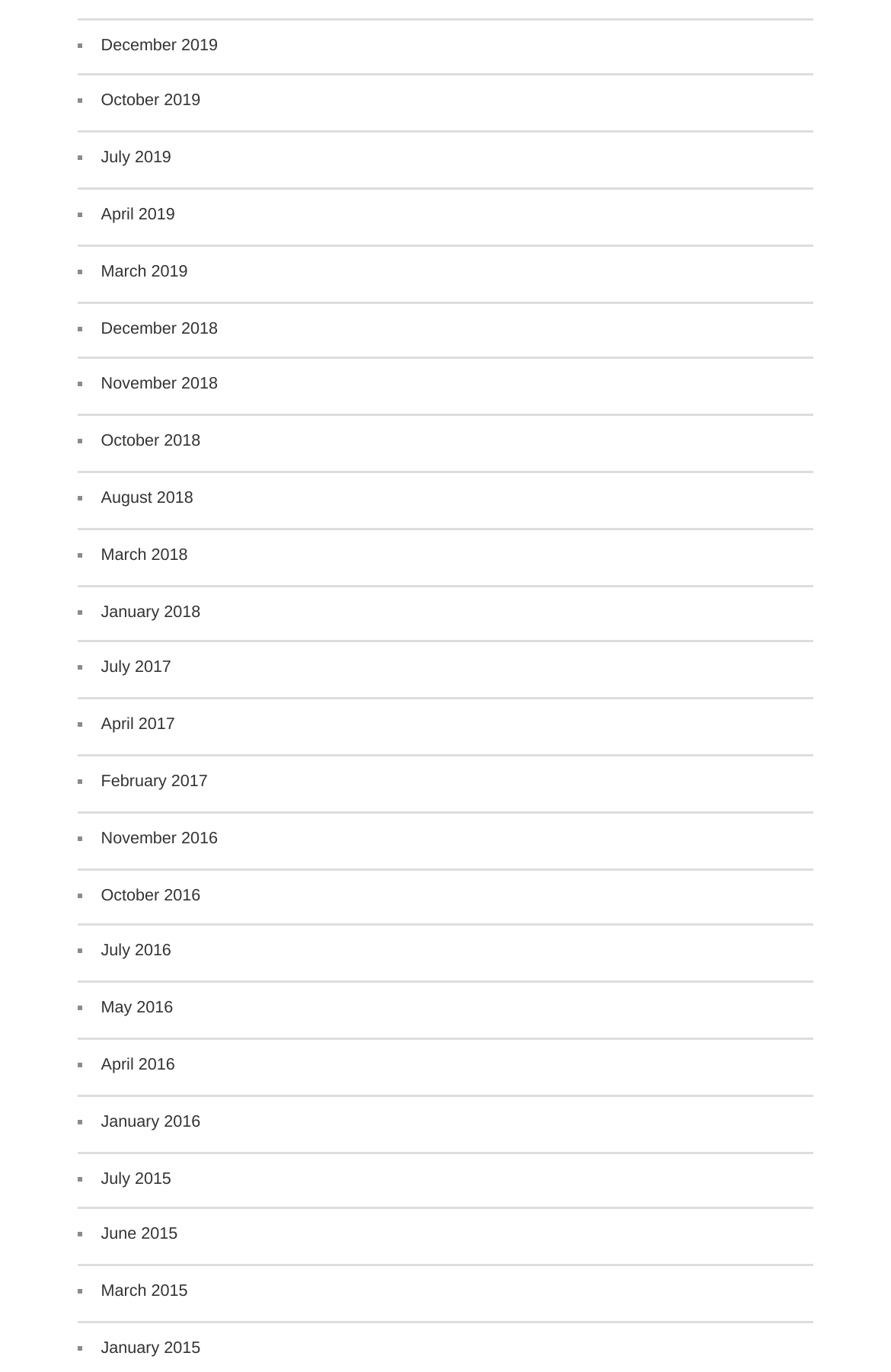Using the details from the image, please elaborate on the following question: Are the months listed in chronological order?

I examined the links on the webpage and found that the months are not listed in chronological order. The links are organized with the most recent months at the top, but the months within each year are not in chronological order.